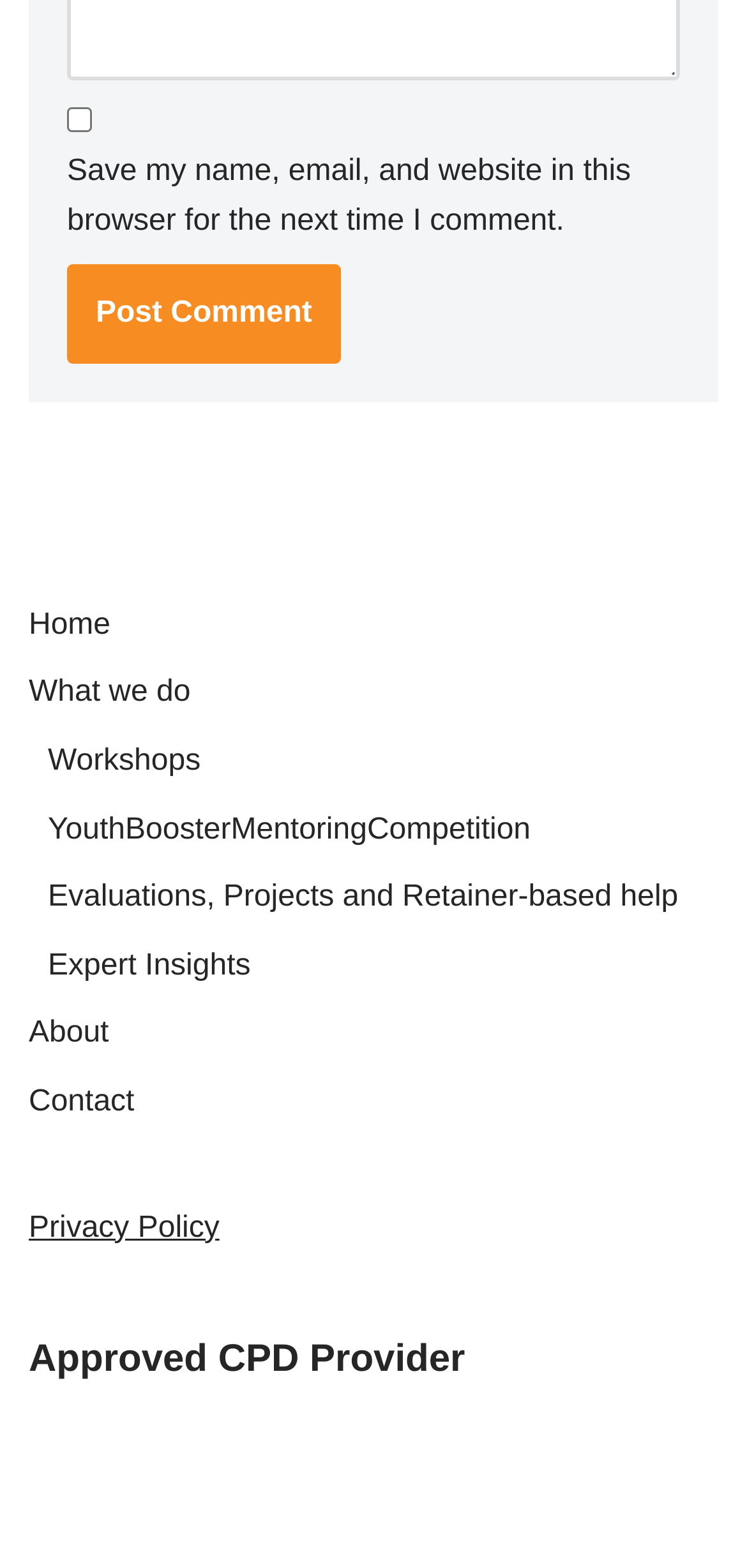How many links are in the main menu?
Based on the screenshot, give a detailed explanation to answer the question.

I counted the number of links in the main menu, which are 'Home', 'What we do', 'Workshops', 'YouthBoosterMentoringCompetition', 'Evaluations, Projects and Retainer-based help', 'Expert Insights', and 'About'. There are 7 links in total.